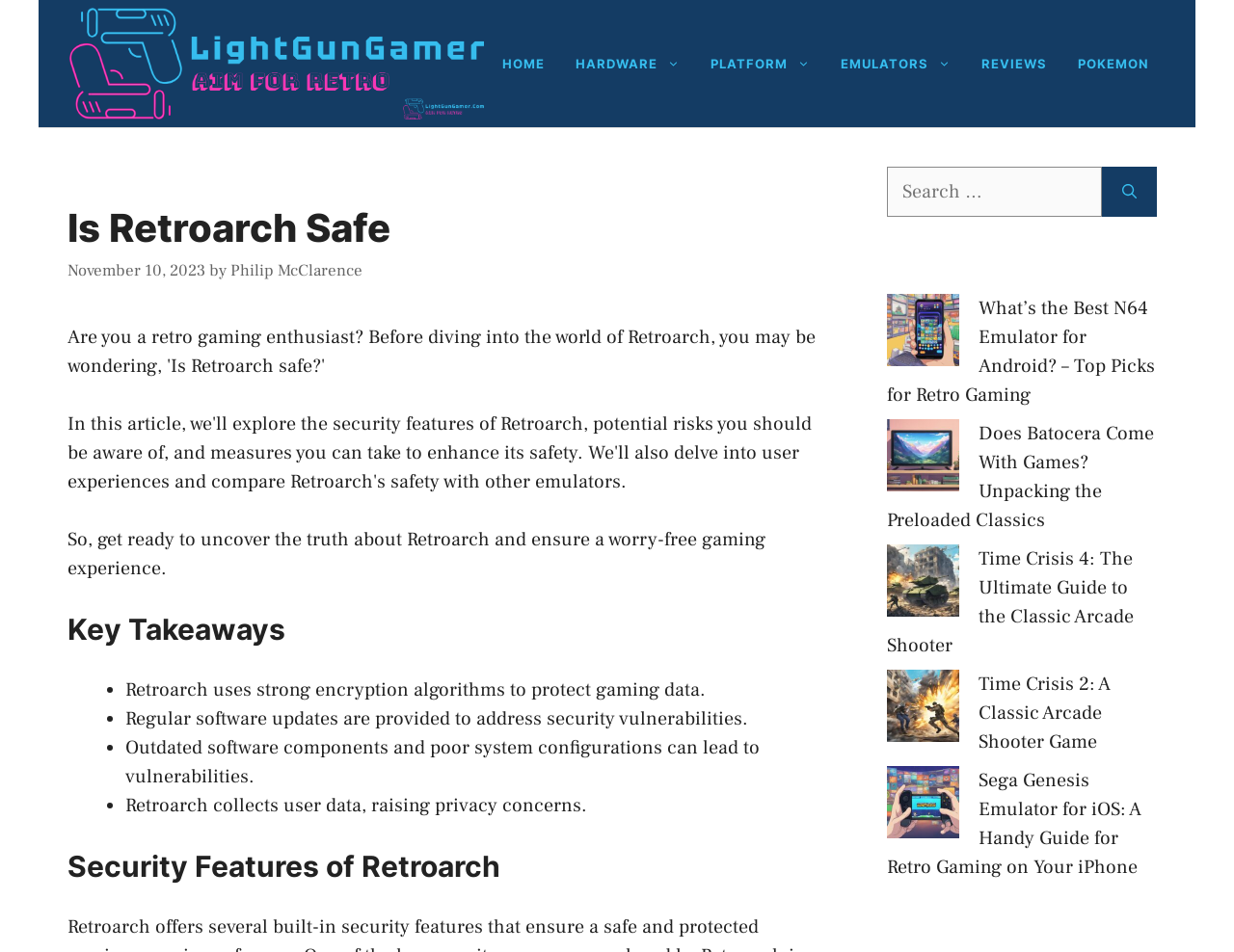Show the bounding box coordinates for the element that needs to be clicked to execute the following instruction: "Read the About Burningbird page". Provide the coordinates in the form of four float numbers between 0 and 1, i.e., [left, top, right, bottom].

None